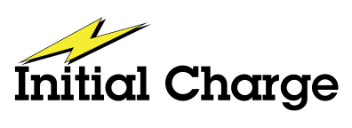Craft a thorough explanation of what is depicted in the image.

The image features the logo of "Initial Charge," prominently displayed with a bold and dynamic design. The text "Initial Charge" is set in a clean, modern font that conveys a sense of energy and forward-thinking. Above the text, a stylized lightning bolt in bright yellow adds a striking accent, symbolizing power and speed. This logo serves as a visual representation of the content related to AT&T's proposed changes to their pricing structure for heavy data users, reflecting the urgency and impact of these discussions in the telecommunications industry.